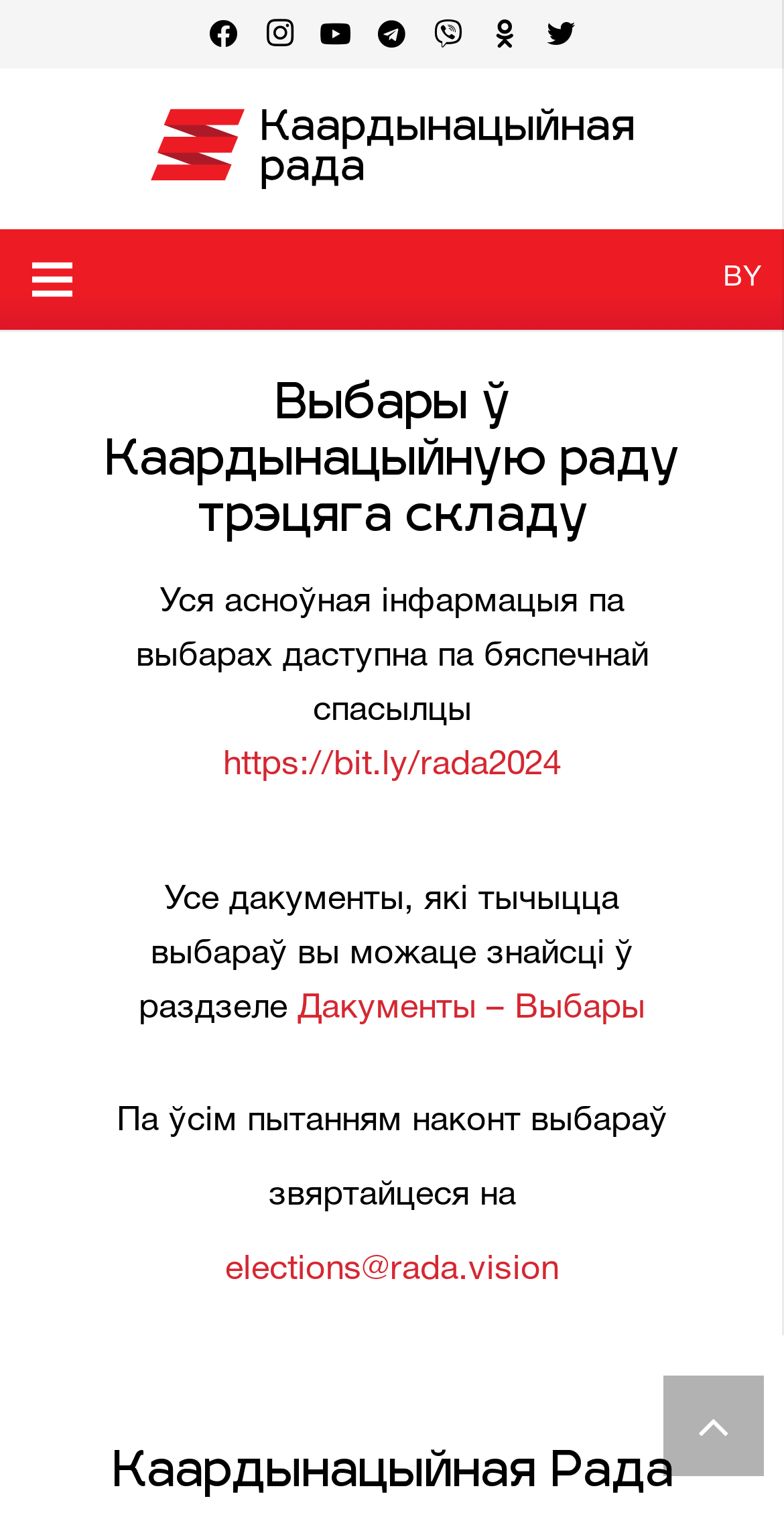Identify the bounding box coordinates of the specific part of the webpage to click to complete this instruction: "View election documents".

[0.379, 0.656, 0.823, 0.676]